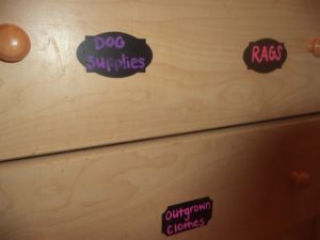Describe the important features and context of the image with as much detail as possible.

The image features a wooden dresser drawer adorned with colorful labels that clearly identify the contents within. The labels read "DOG Supplies," "RAGS," and "Outgrown Clothes," each in a playful font that adds a touch of whimsy to the organization system. The drawer knobs, a warm light wood color, complement the natural finish of the dresser, creating a cohesive look. This organizational setup not only enhances the aesthetic appeal of the space but also promotes efficiency in finding necessary items, demonstrating a practical approach to household management. This system reflects careful thought in maintaining order, especially important in busy homes where easy access to supplies is essential.